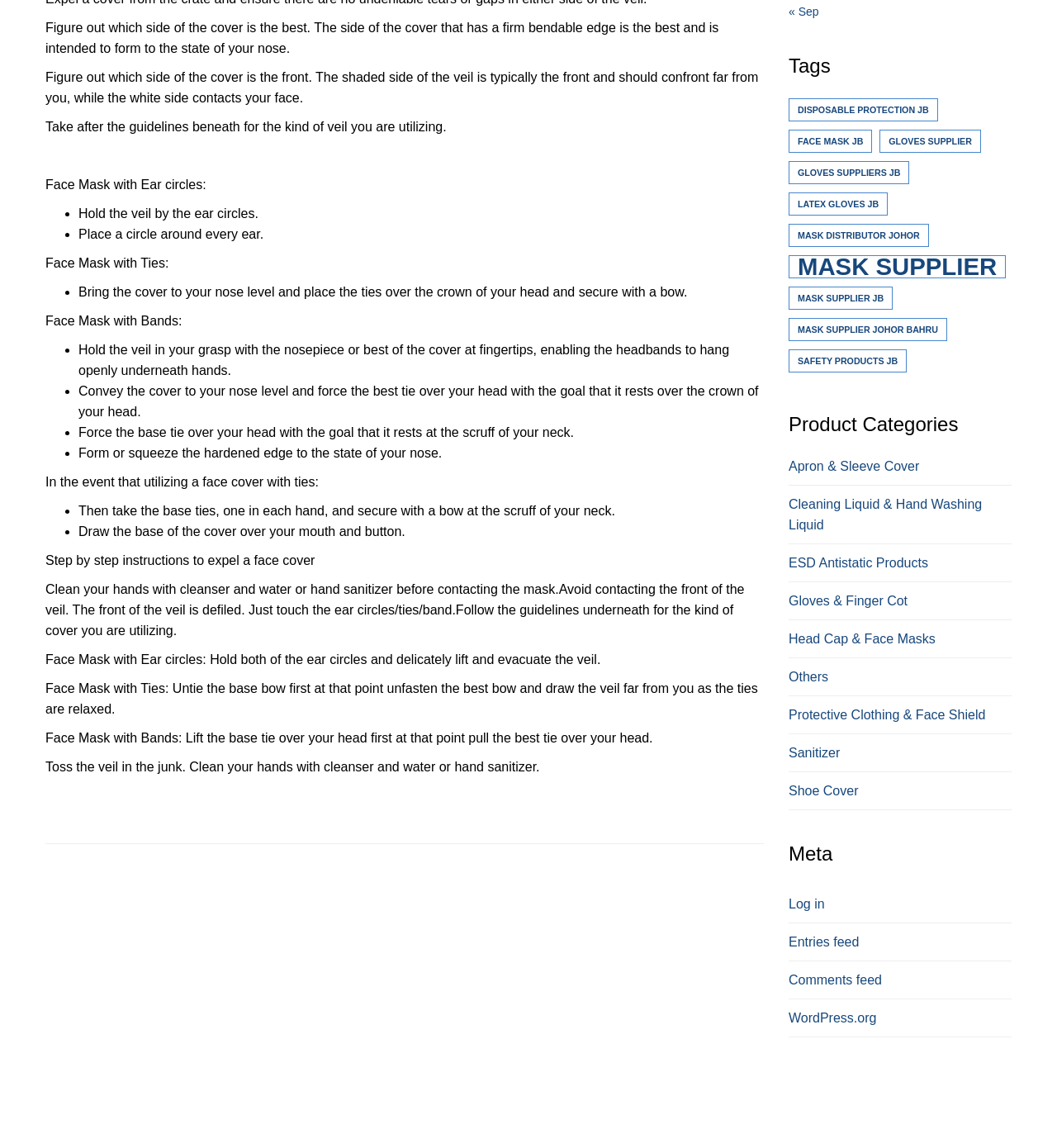Can you pinpoint the bounding box coordinates for the clickable element required for this instruction: "View 'disposable protection JB'"? The coordinates should be four float numbers between 0 and 1, i.e., [left, top, right, bottom].

[0.746, 0.085, 0.887, 0.105]